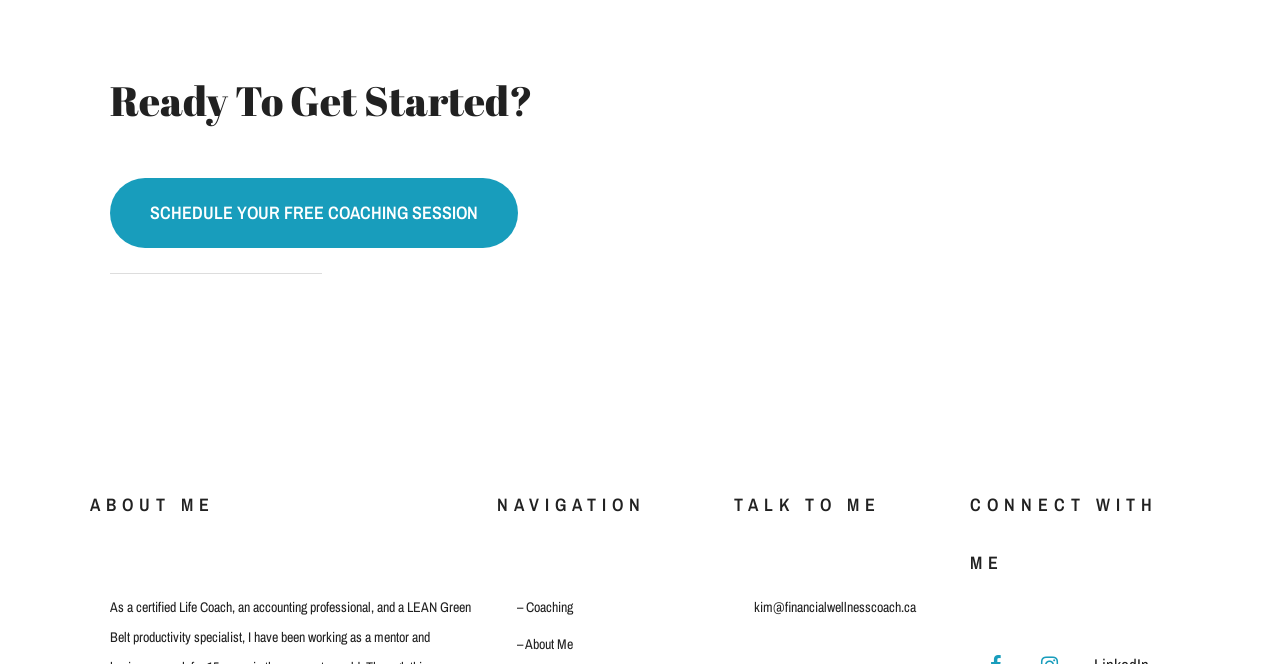What is the email address provided for contact?
Answer the question with a detailed explanation, including all necessary information.

The email address 'kim@financialwellnesscoach.ca' is provided under the 'TALK TO ME' heading, which suggests that it is the contact email address for the website owner or coach.